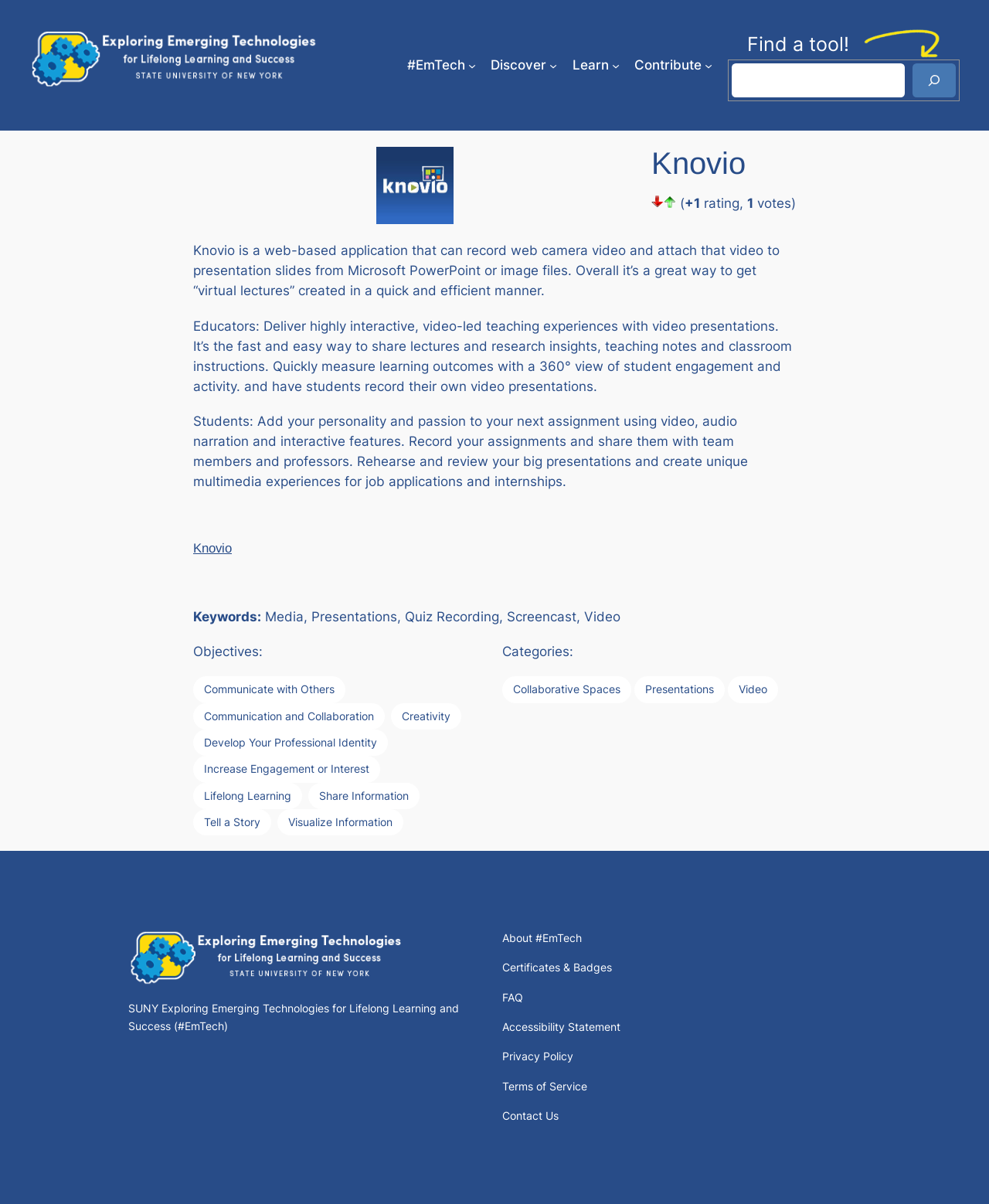Could you find the bounding box coordinates of the clickable area to complete this instruction: "Discover more"?

[0.496, 0.048, 0.553, 0.061]